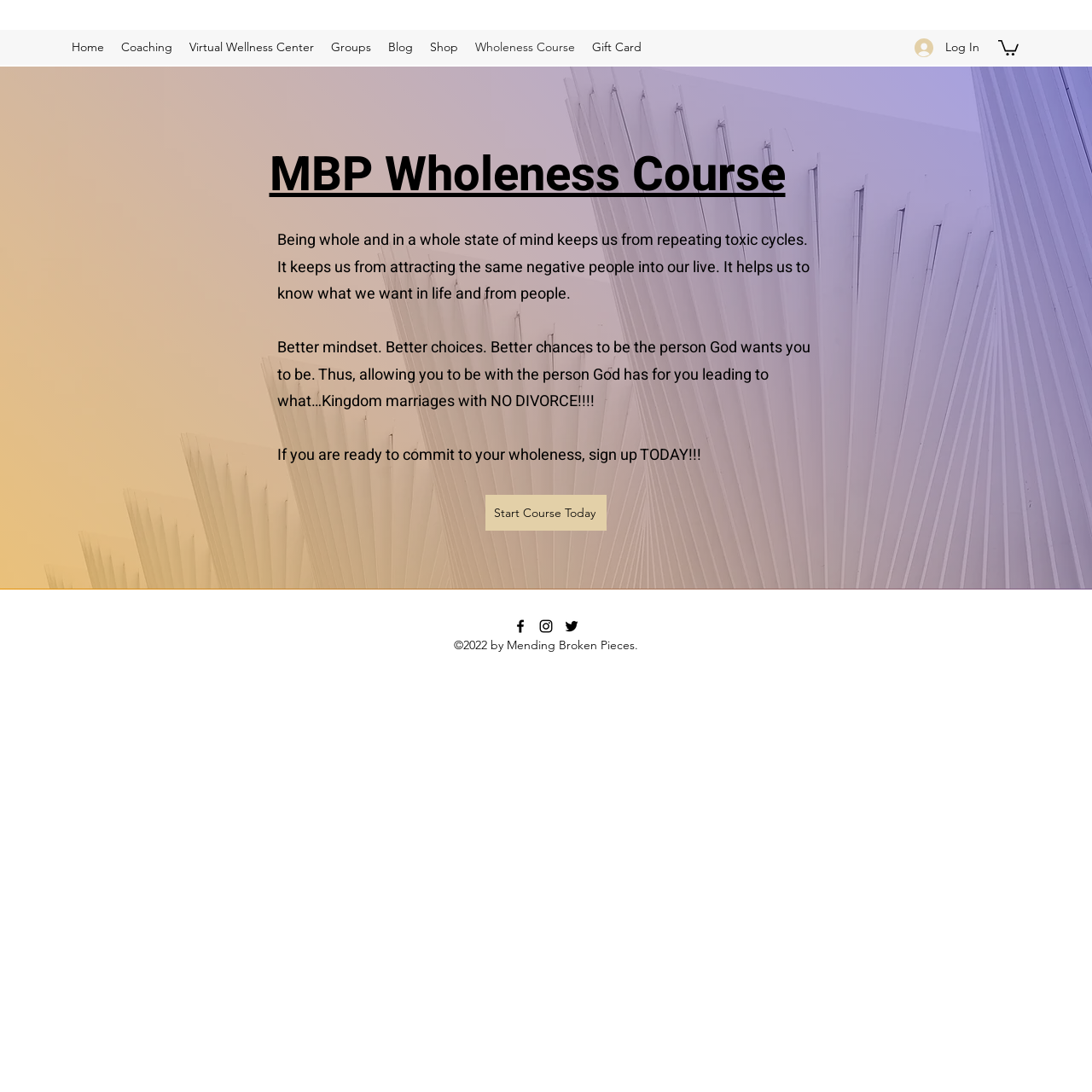Please determine the bounding box coordinates of the element to click on in order to accomplish the following task: "Visit the Facebook page". Ensure the coordinates are four float numbers ranging from 0 to 1, i.e., [left, top, right, bottom].

[0.469, 0.565, 0.484, 0.581]